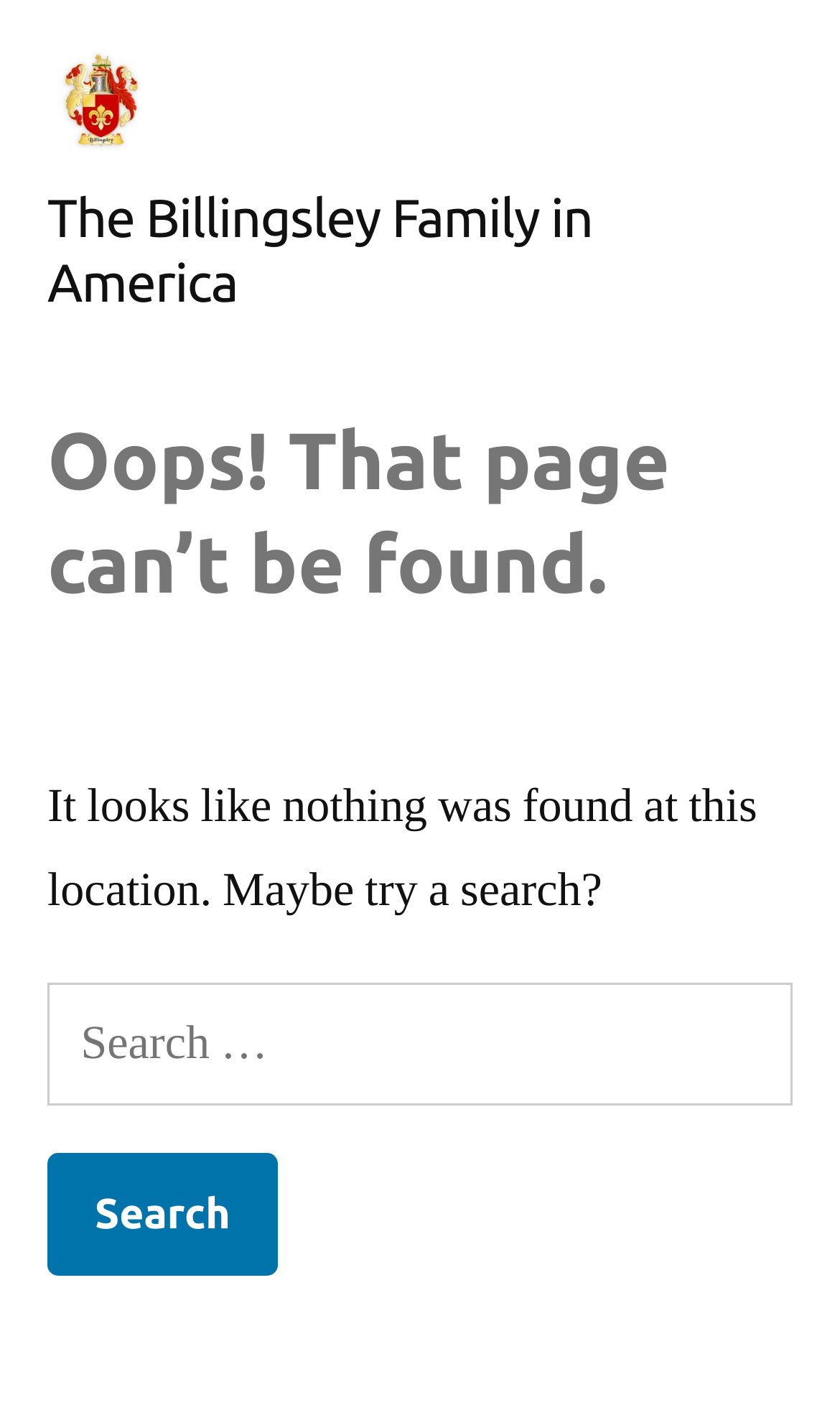Construct a thorough caption encompassing all aspects of the webpage.

The webpage displays a "Page not found" error message. At the top, there is a link and an image, both with the text "The Billingsley Family in America", positioned side by side. Below them, there is a main section that occupies most of the page. 

Within the main section, there is a header area that spans almost the entire width of the page. It contains a heading that reads "Oops! That page can’t be found." in a prominent font. 

Below the header, there is a paragraph of text that says "It looks like nothing was found at this location. Maybe try a search?" This text is followed by a search box, which is accompanied by a label that reads "Search for:". The search box is positioned to the left of a "Search" button.